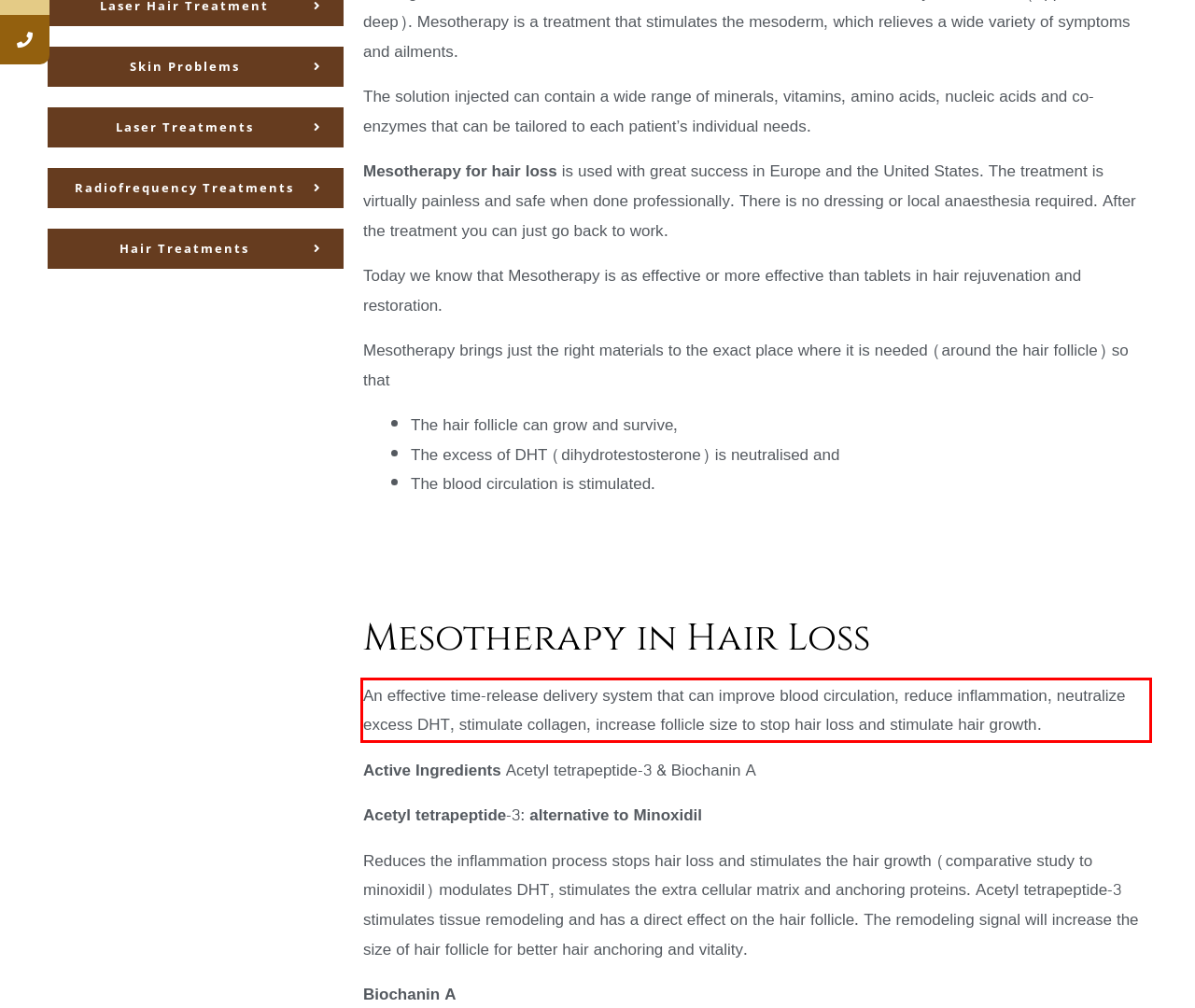You are provided with a screenshot of a webpage featuring a red rectangle bounding box. Extract the text content within this red bounding box using OCR.

An effective time-release delivery system that can improve blood circulation, reduce inflammation, neutralize excess DHT, stimulate collagen, increase follicle size to stop hair loss and stimulate hair growth.